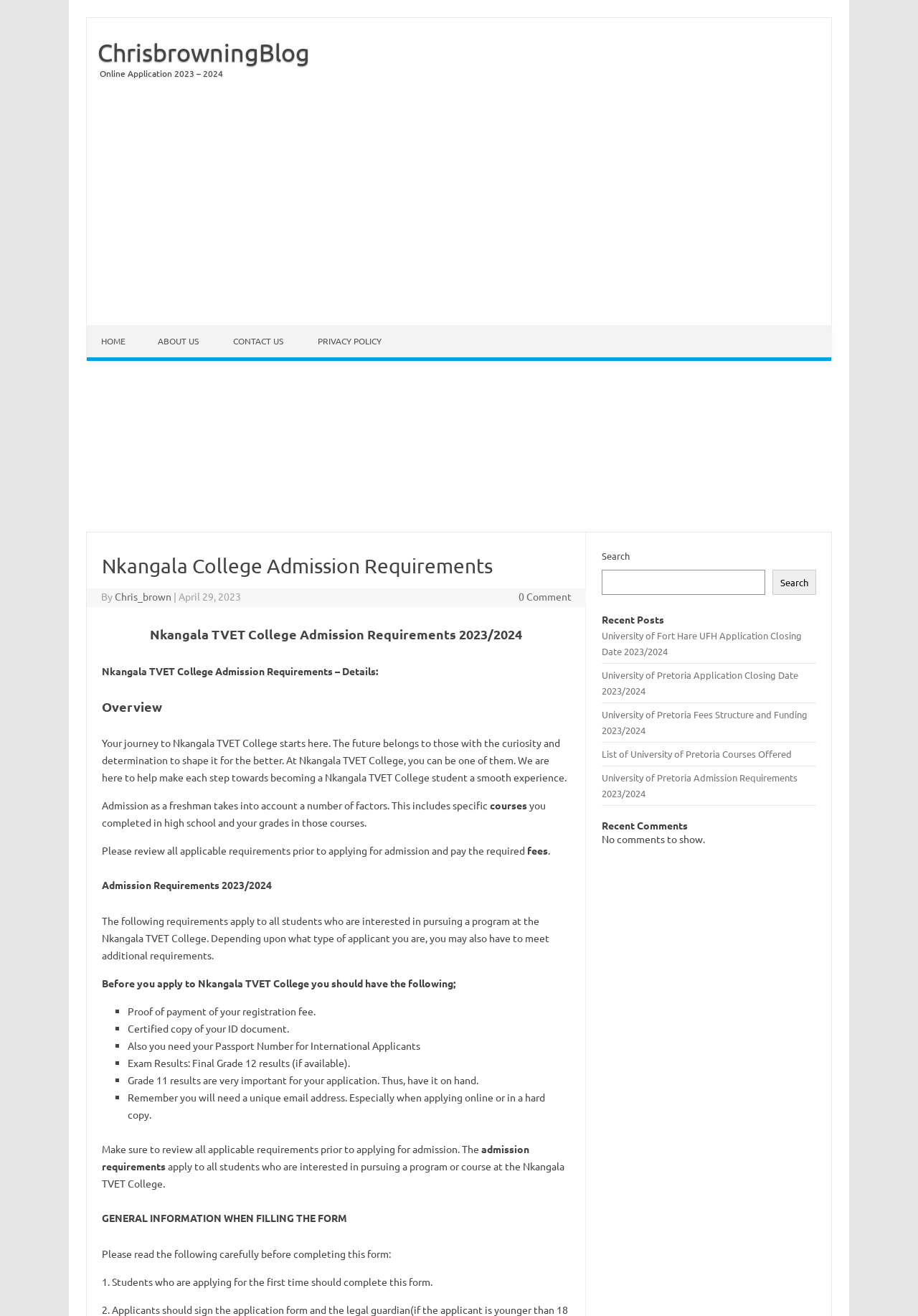Please determine the bounding box coordinates of the element's region to click in order to carry out the following instruction: "Click on the 'HOME' link". The coordinates should be four float numbers between 0 and 1, i.e., [left, top, right, bottom].

[0.095, 0.247, 0.156, 0.272]